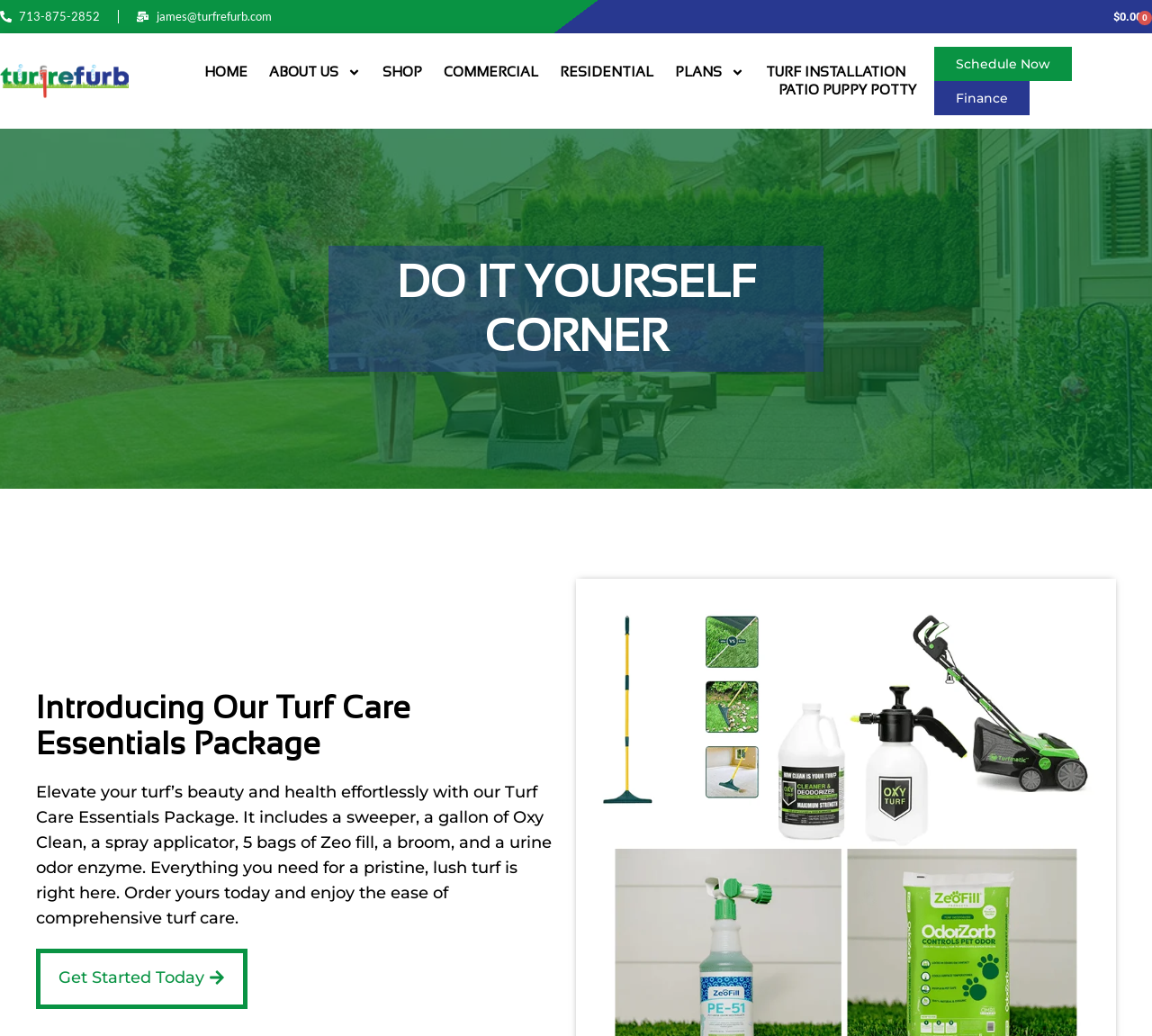Identify the bounding box coordinates of the region I need to click to complete this instruction: "Send an email to james".

[0.119, 0.005, 0.236, 0.028]